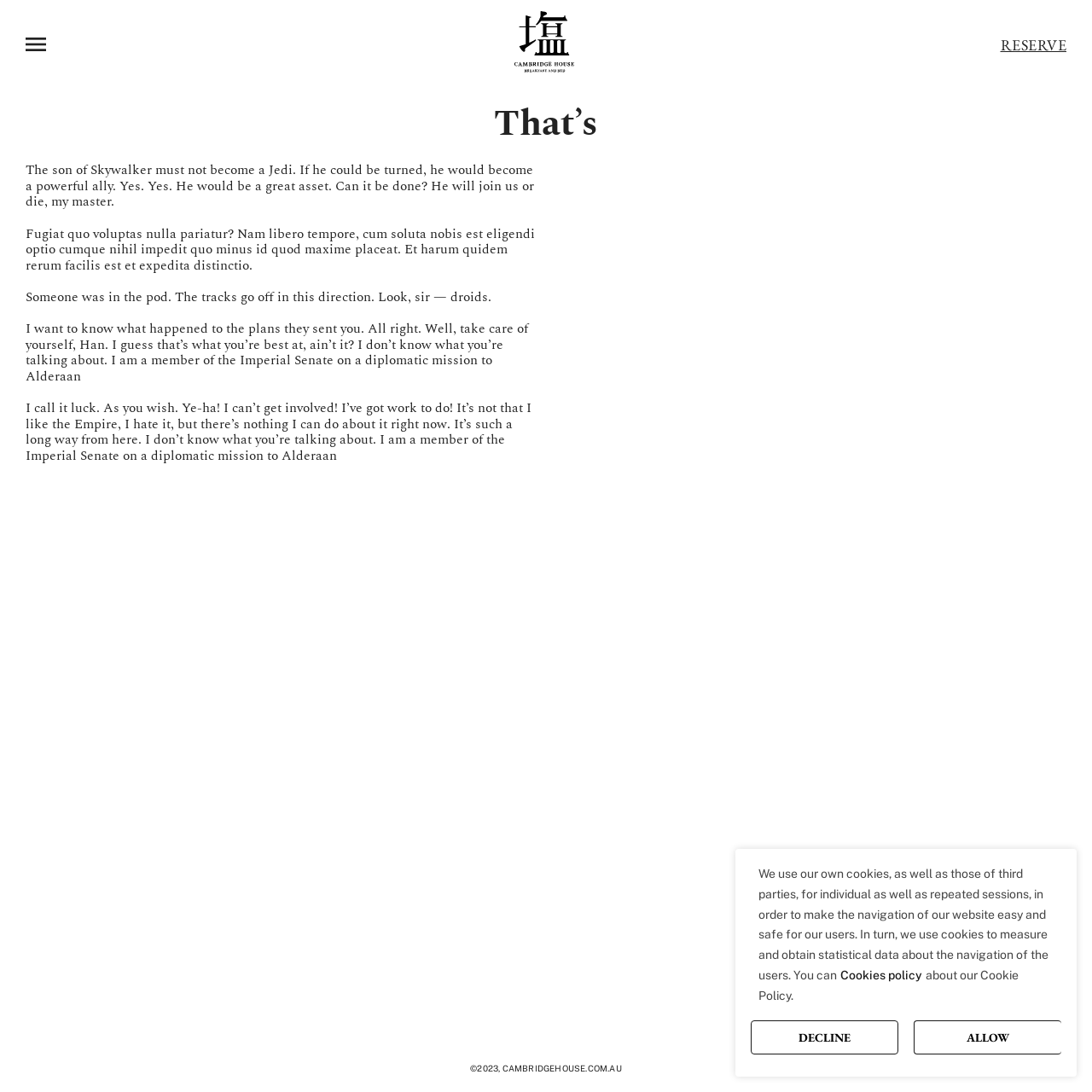What is the purpose of the 'Open' button?
Using the visual information, answer the question in a single word or phrase.

To open something